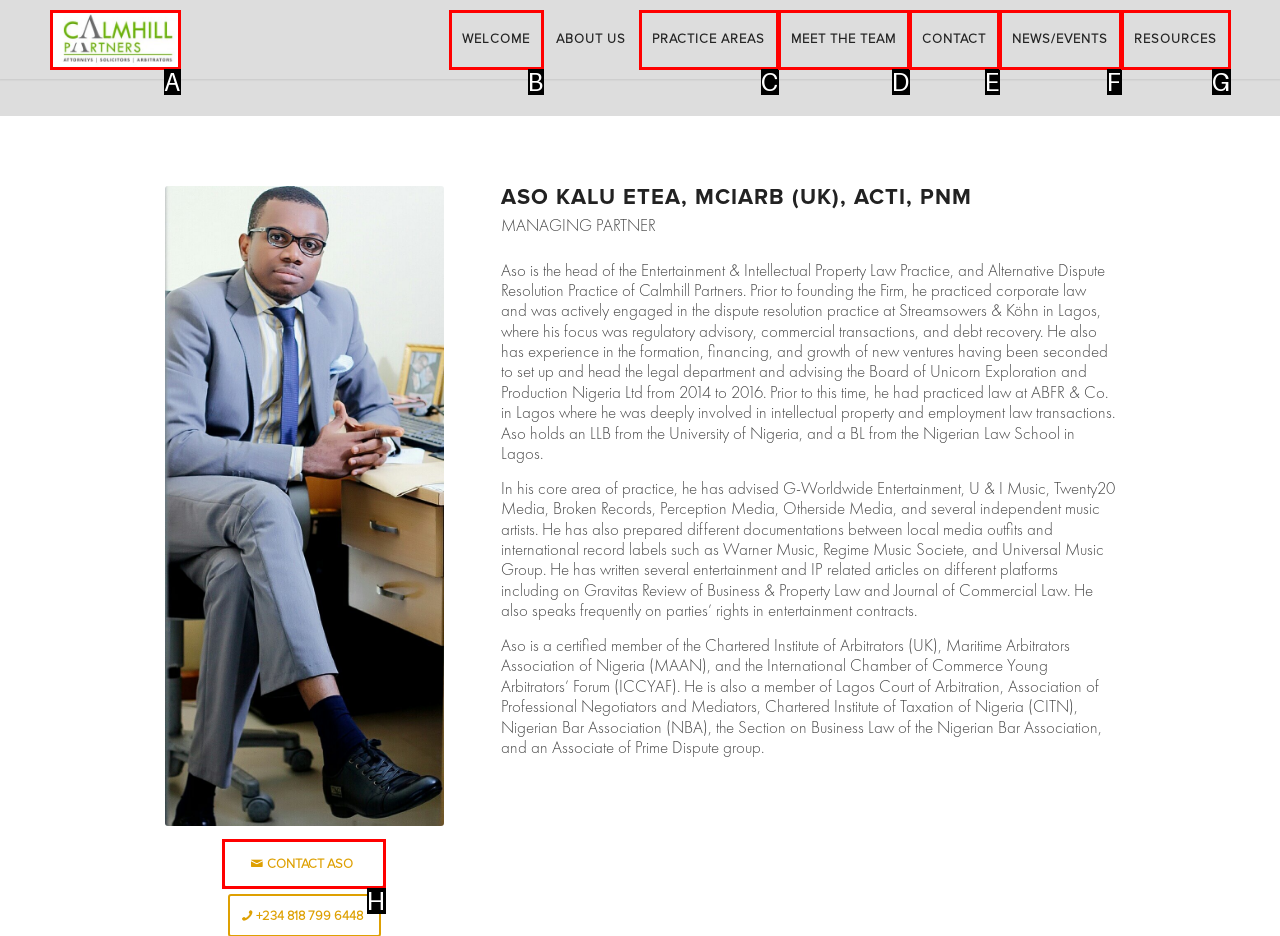Tell me which one HTML element I should click to complete the following task: Contact ASO
Answer with the option's letter from the given choices directly.

H